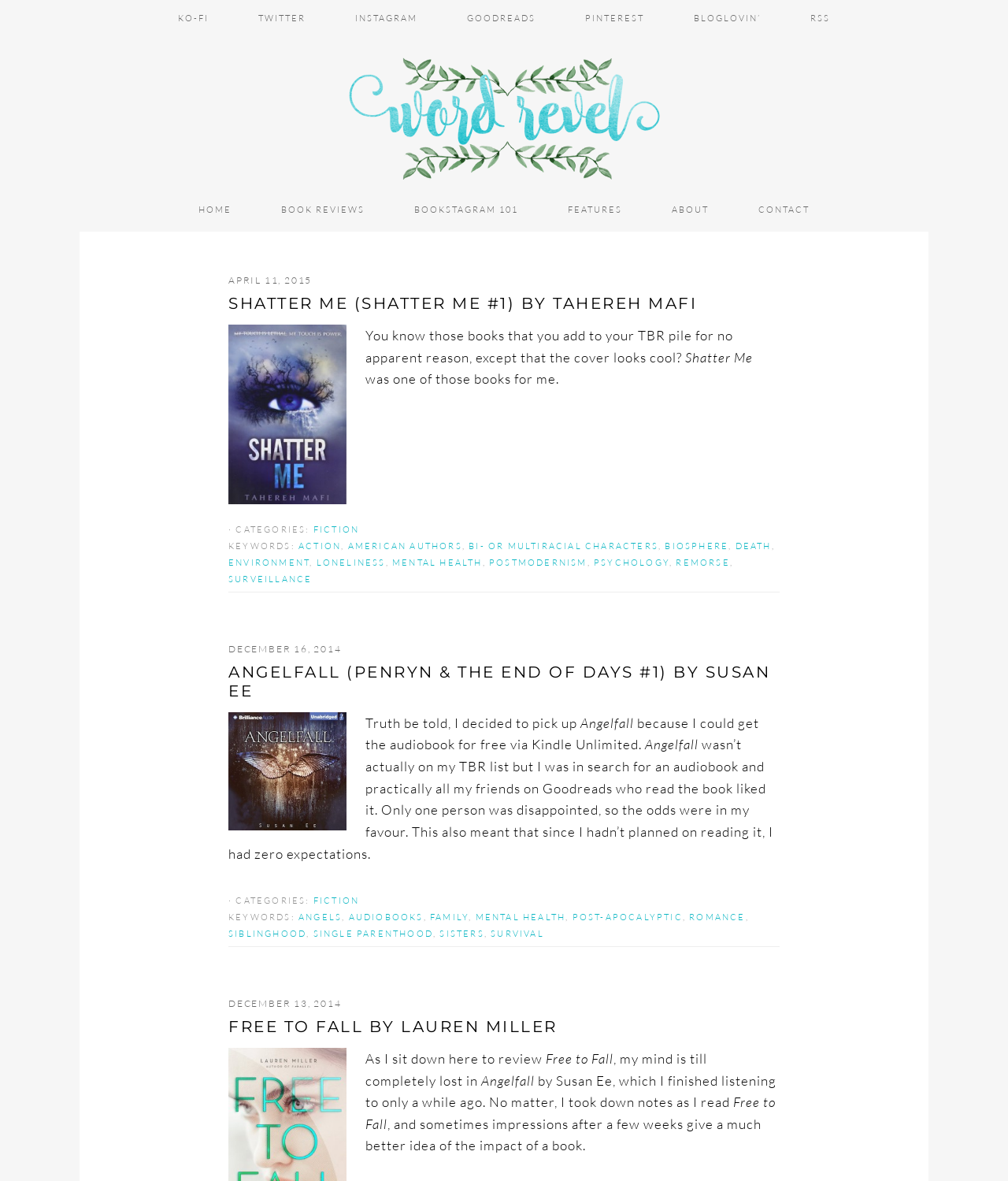Could you highlight the region that needs to be clicked to execute the instruction: "View the book review of 'SHATTER ME'"?

[0.227, 0.226, 0.773, 0.538]